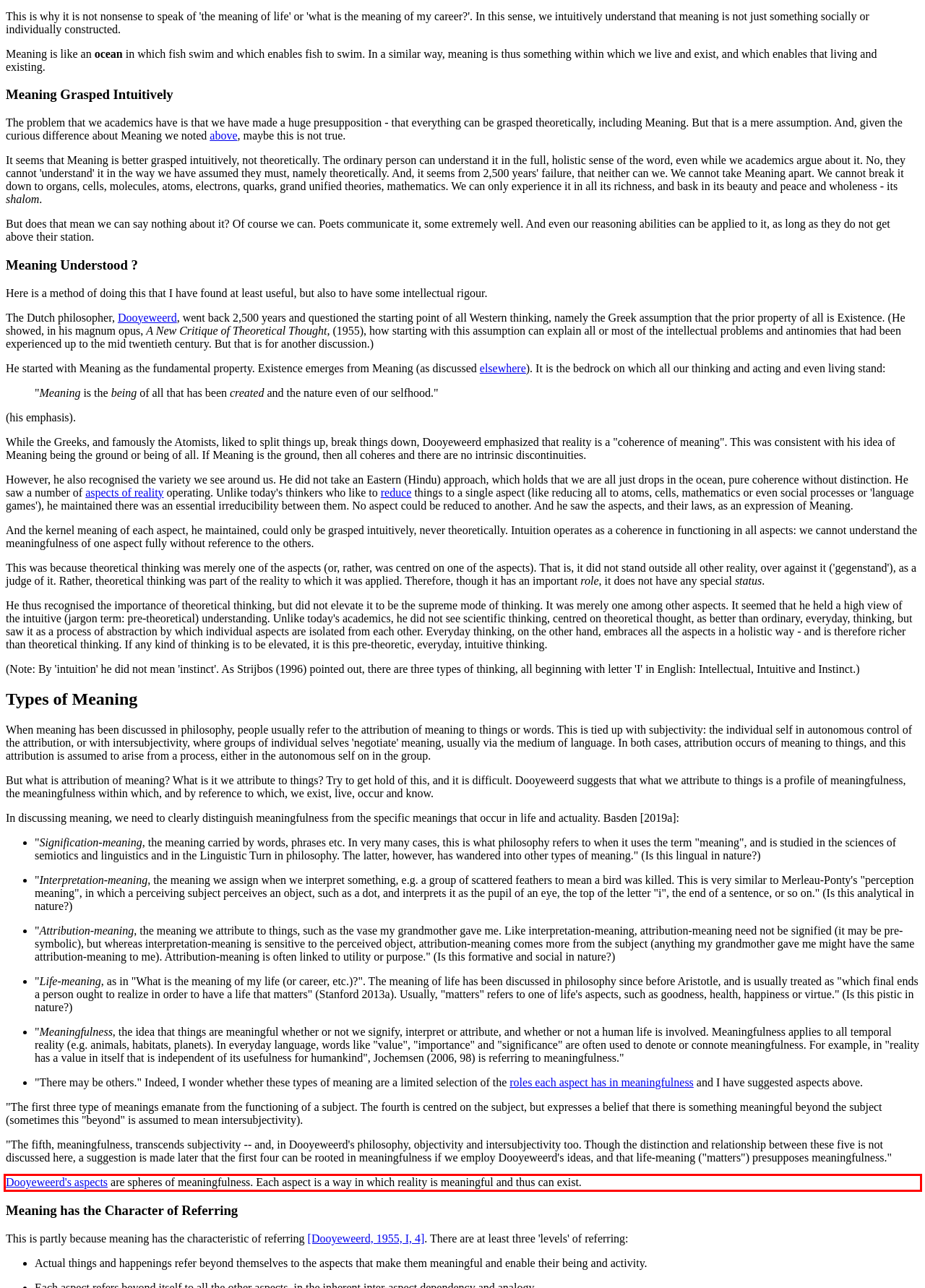Using the provided webpage screenshot, identify and read the text within the red rectangle bounding box.

Dooyeweerd's aspects are spheres of meaningfulness. Each aspect is a way in which reality is meaningful and thus can exist.